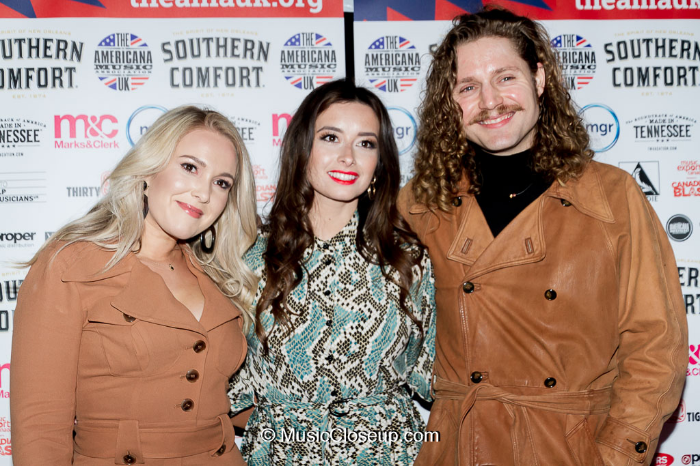Give a one-word or short phrase answer to this question: 
What is the facial hair style of the man on the right?

Mustache